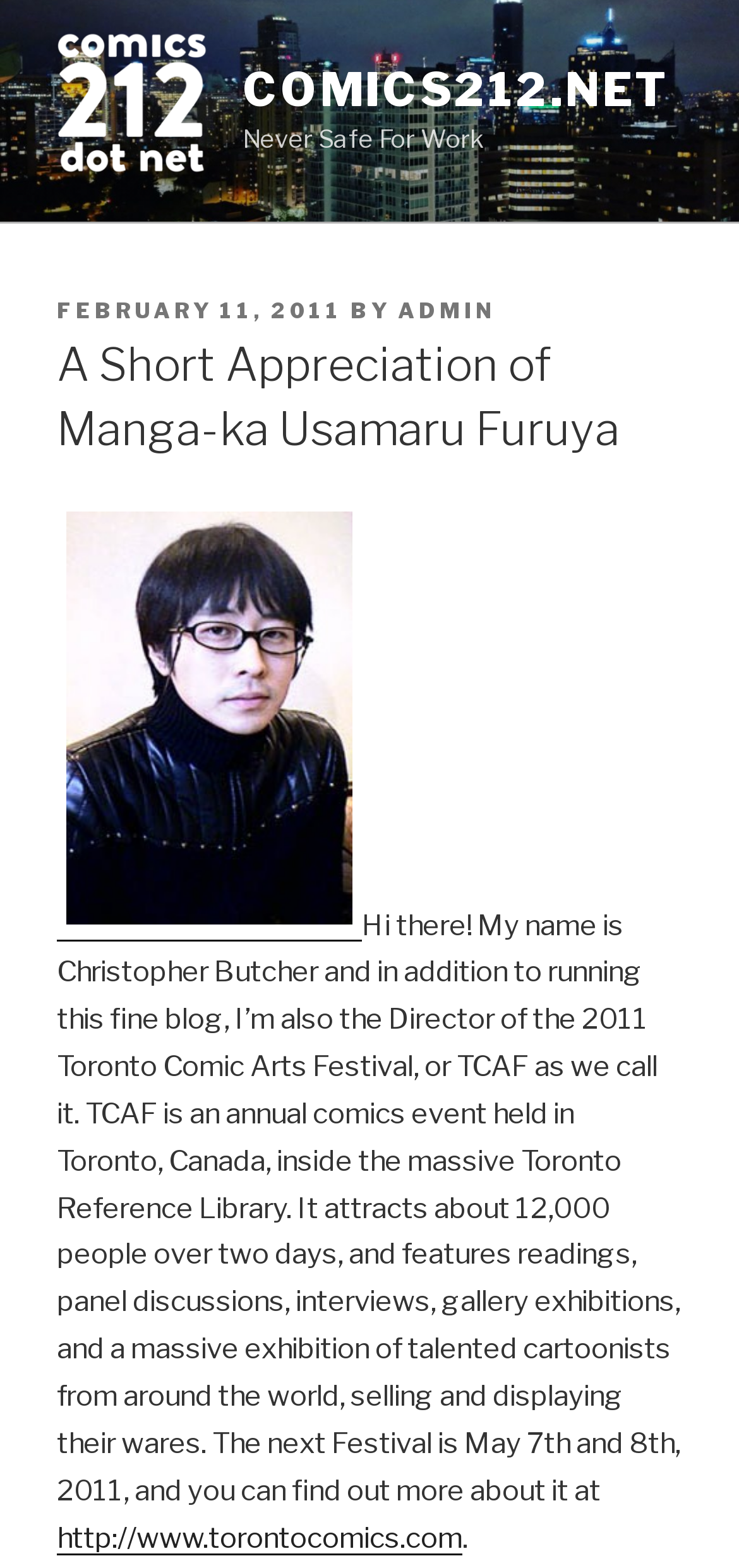Please determine the heading text of this webpage.

A Short Appreciation of Manga-ka Usamaru Furuya